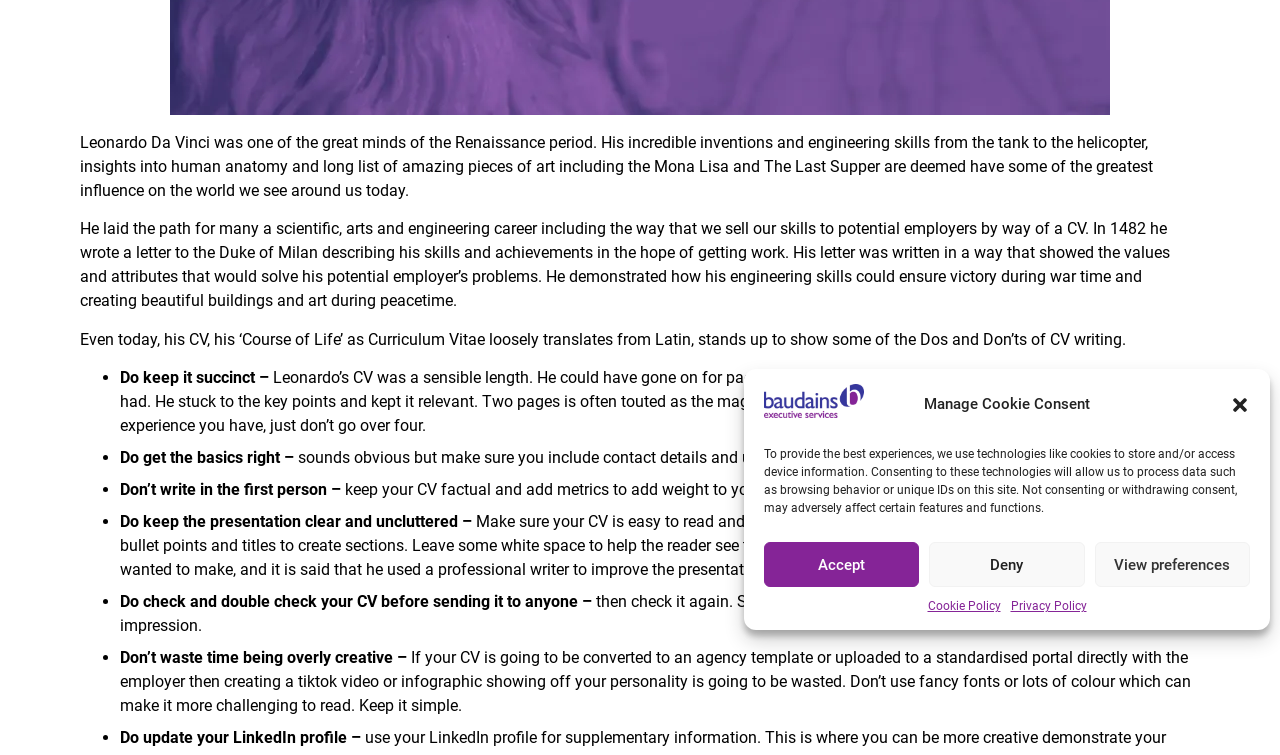Using the element description: "Cookie Policy", determine the bounding box coordinates for the specified UI element. The coordinates should be four float numbers between 0 and 1, [left, top, right, bottom].

[0.725, 0.791, 0.782, 0.815]